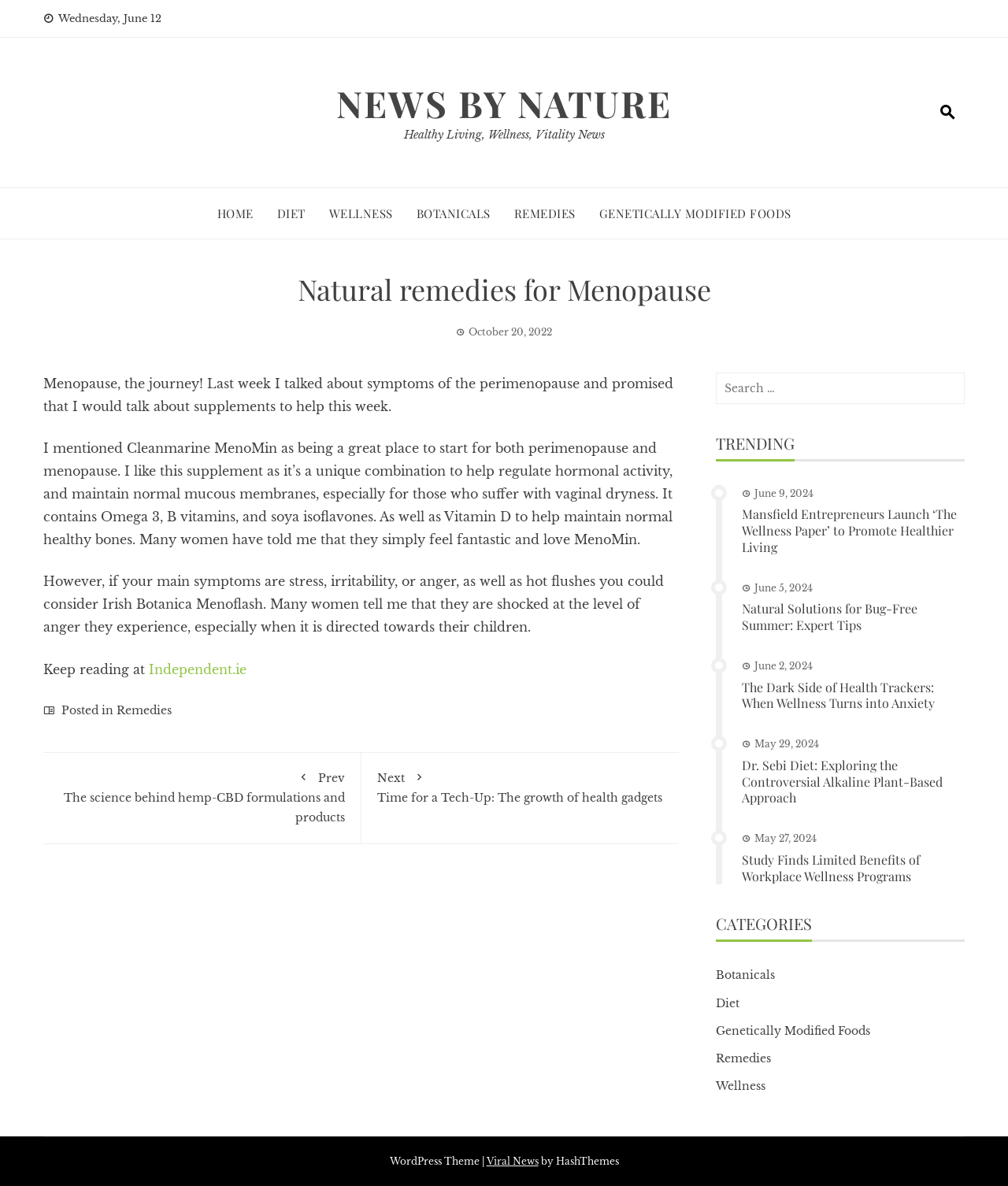Pinpoint the bounding box coordinates of the element to be clicked to execute the instruction: "Click on the 'HOME' link".

[0.215, 0.17, 0.251, 0.191]